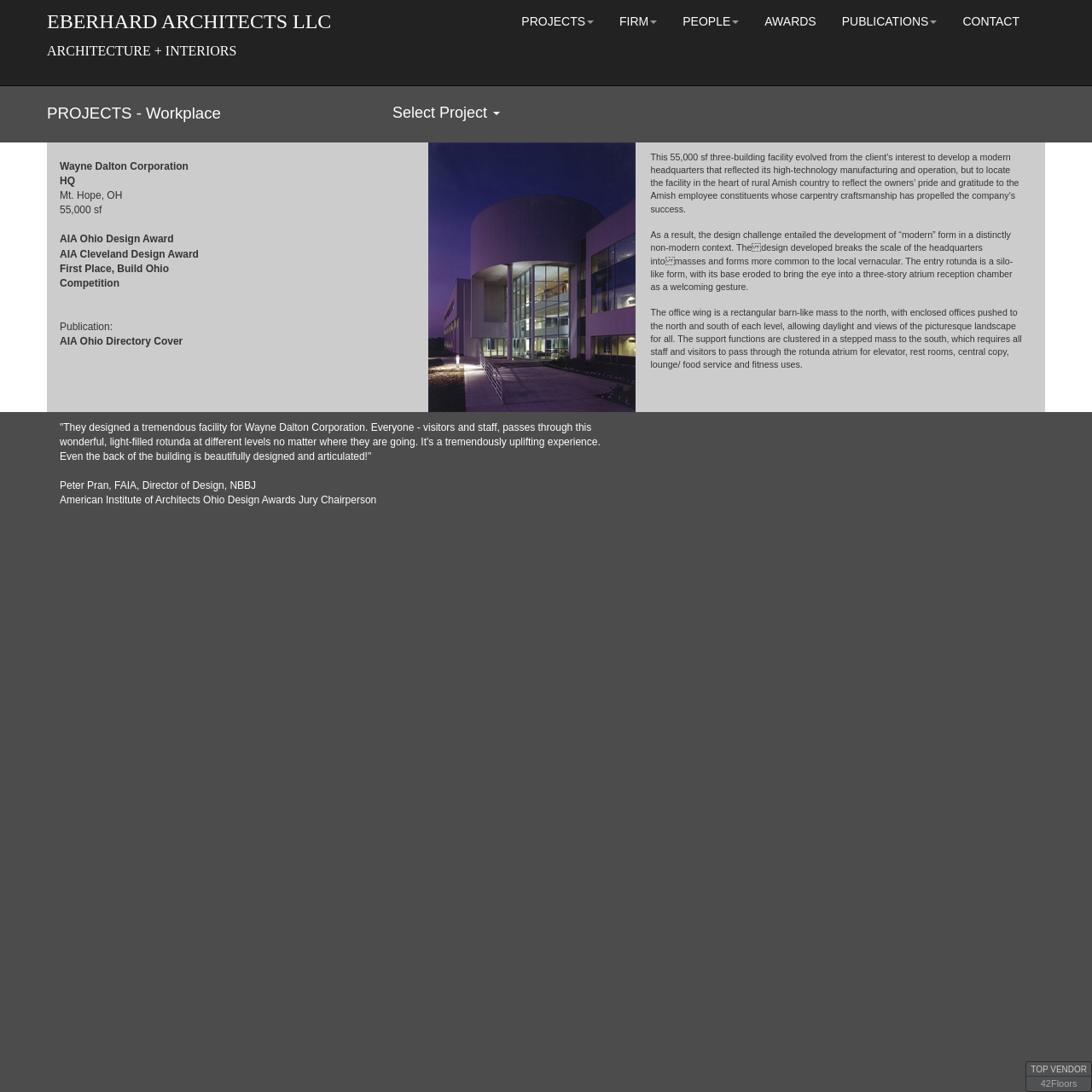Identify the coordinates of the bounding box for the element that must be clicked to accomplish the instruction: "Click the PROJECTS button".

[0.466, 0.0, 0.556, 0.039]